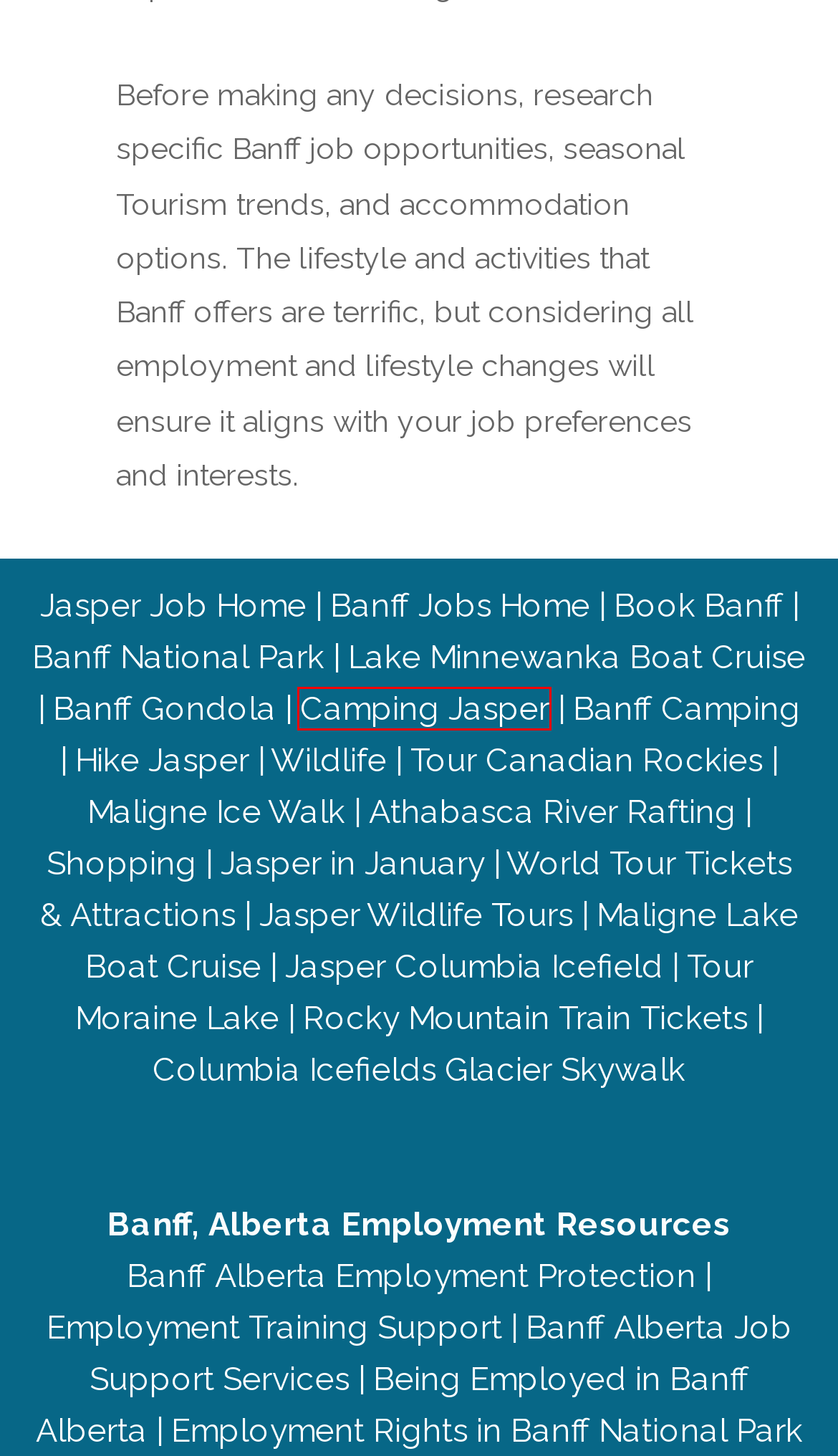Examine the screenshot of the webpage, which includes a red bounding box around an element. Choose the best matching webpage description for the page that will be displayed after clicking the element inside the red bounding box. Here are the candidates:
A. Banff Gondola
B. Jasper Camping
C. Maligne Canyon Ice Walk
D. Shopping in Jasper Alberta
E. Jasper Athabasca River Rafting
F. Jasper in January
G. Jobs in Jasper National Park
H. Rocky Mountain Train Tickets

B